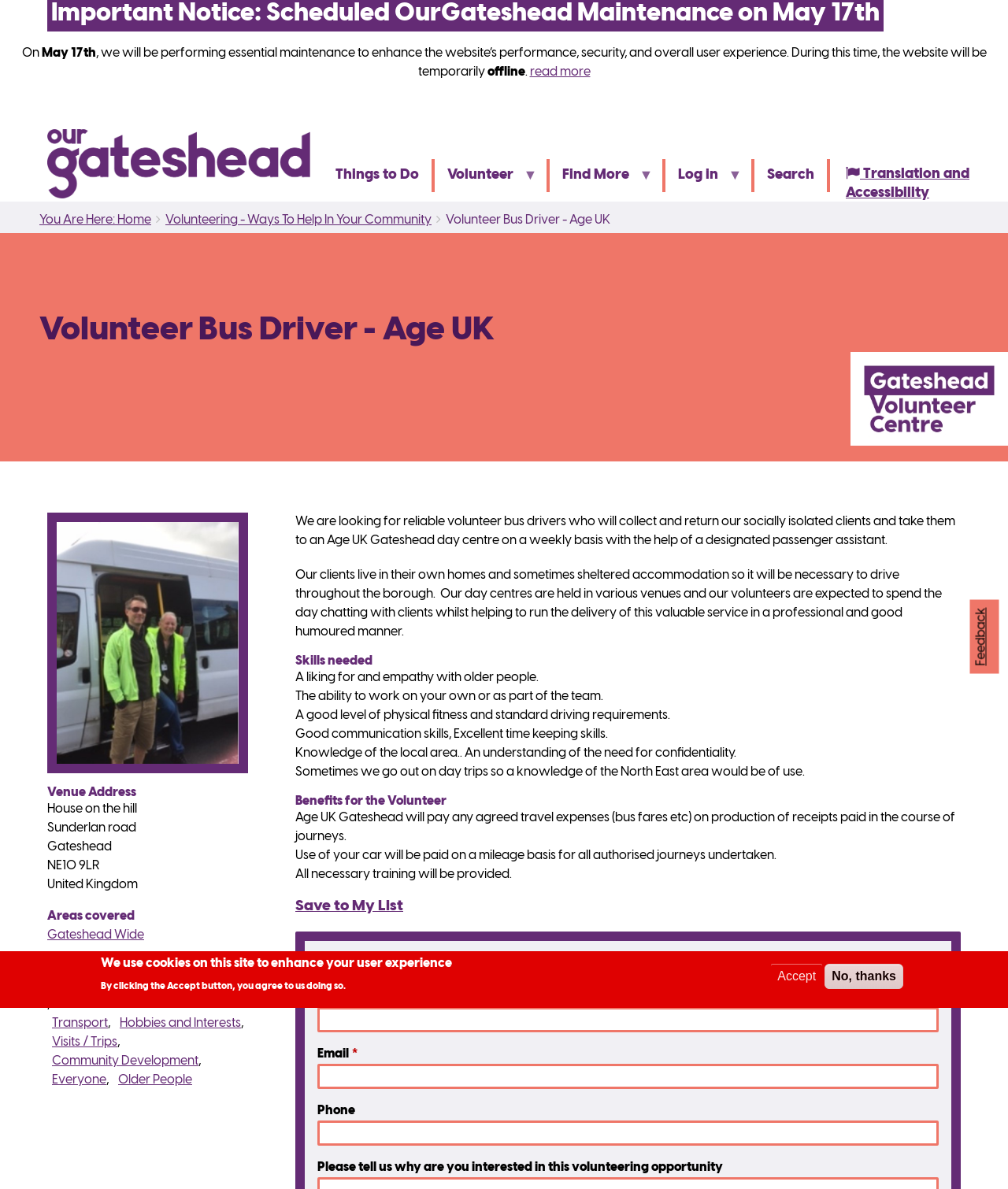Give an in-depth explanation of the webpage layout and content.

The webpage is about a volunteer bus driver opportunity with Age UK. At the top, there is a link to skip to the main content. Below that, there is a notification about the website undergoing essential maintenance, with a link to read more.

The main navigation menu is located at the top, with links to "Home", "Things to Do", "Volunteer", "Find More", "Log in", and "Search". To the right of the navigation menu, there is a link to "Translation and Accessibility".

Below the navigation menu, there is a breadcrumbs section, which shows the current location as "Home" > "Volunteering - Ways To Help In Your Community" > "Volunteer Bus Driver - Age UK".

The main content of the page is divided into sections. The first section has a heading "Volunteer Bus Driver - Age UK" and features an image of two men standing outside a bus. Below the image, there is a section with the venue address, which includes the house name, street, city, postcode, and country.

The next section lists the areas covered, which includes "Gateshead Wide", and key words, which include "Education / Training / Employment", "Transport", "Hobbies and Interests", "Visits / Trips", "Community Development", and "Everyone" and "Older People".

The main content of the page describes the volunteer bus driver opportunity, including the responsibilities, skills needed, and benefits for the volunteer. The responsibilities include collecting and returning socially isolated clients to an Age UK Gateshead day centre, driving throughout the borough, and chatting with clients while helping to run the delivery of the service. The skills needed include a liking for and empathy with older people, the ability to work on their own or as part of a team, a good level of physical fitness, and good communication skills. The benefits for the volunteer include payment of travel expenses, use of their car on a mileage basis, and necessary training.

At the bottom of the page, there is a section to register interest in the opportunity, which includes fields to enter name, email, phone number, and a message explaining why they are interested in the opportunity. There is also a link to "Save to My List" and a button to register interest.

Finally, at the very bottom of the page, there is a link to "Feedback" and a banner with a cookie policy notification.